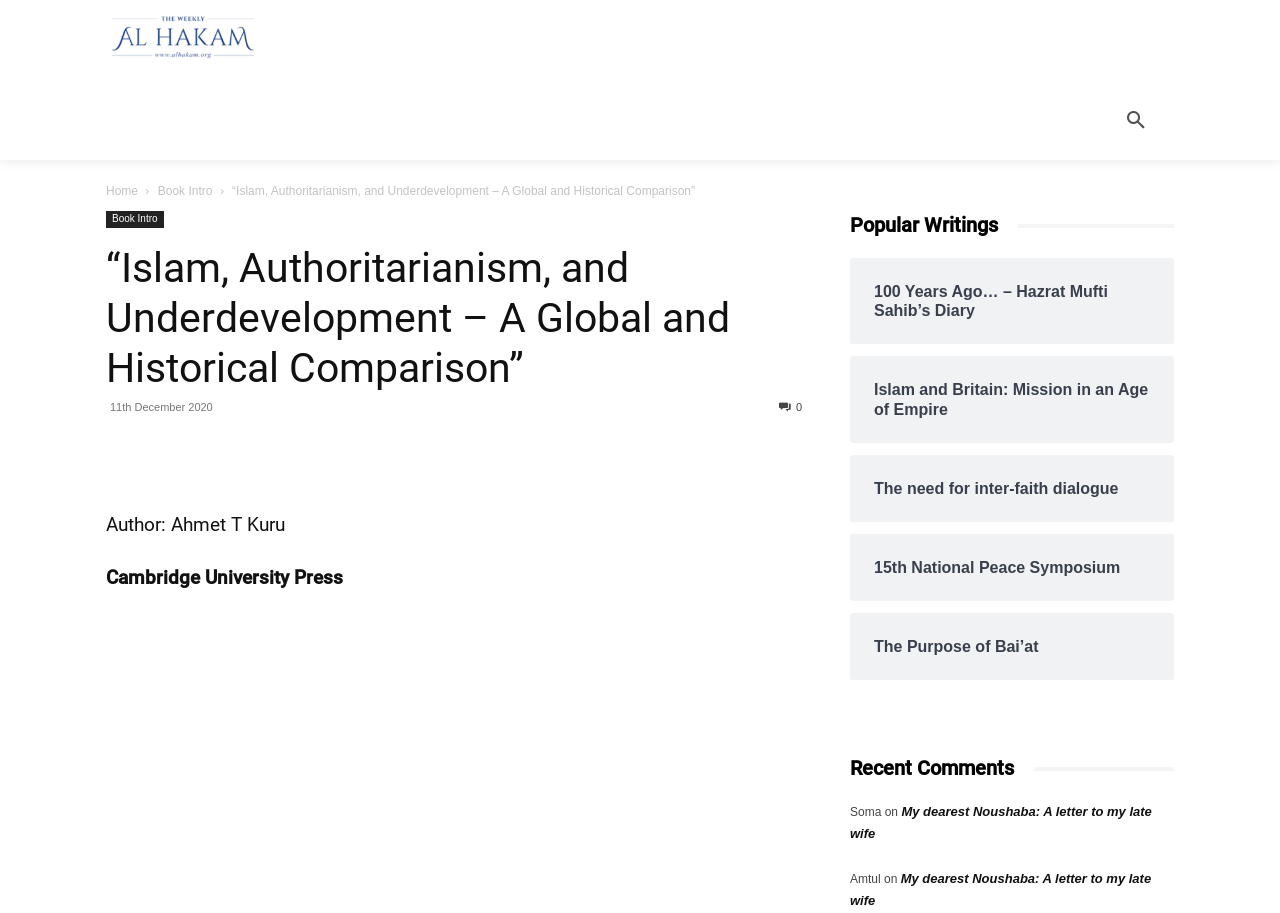Using the element description: "Facebook", determine the bounding box coordinates for the specified UI element. The coordinates should be four float numbers between 0 and 1, [left, top, right, bottom].

[0.176, 0.474, 0.208, 0.518]